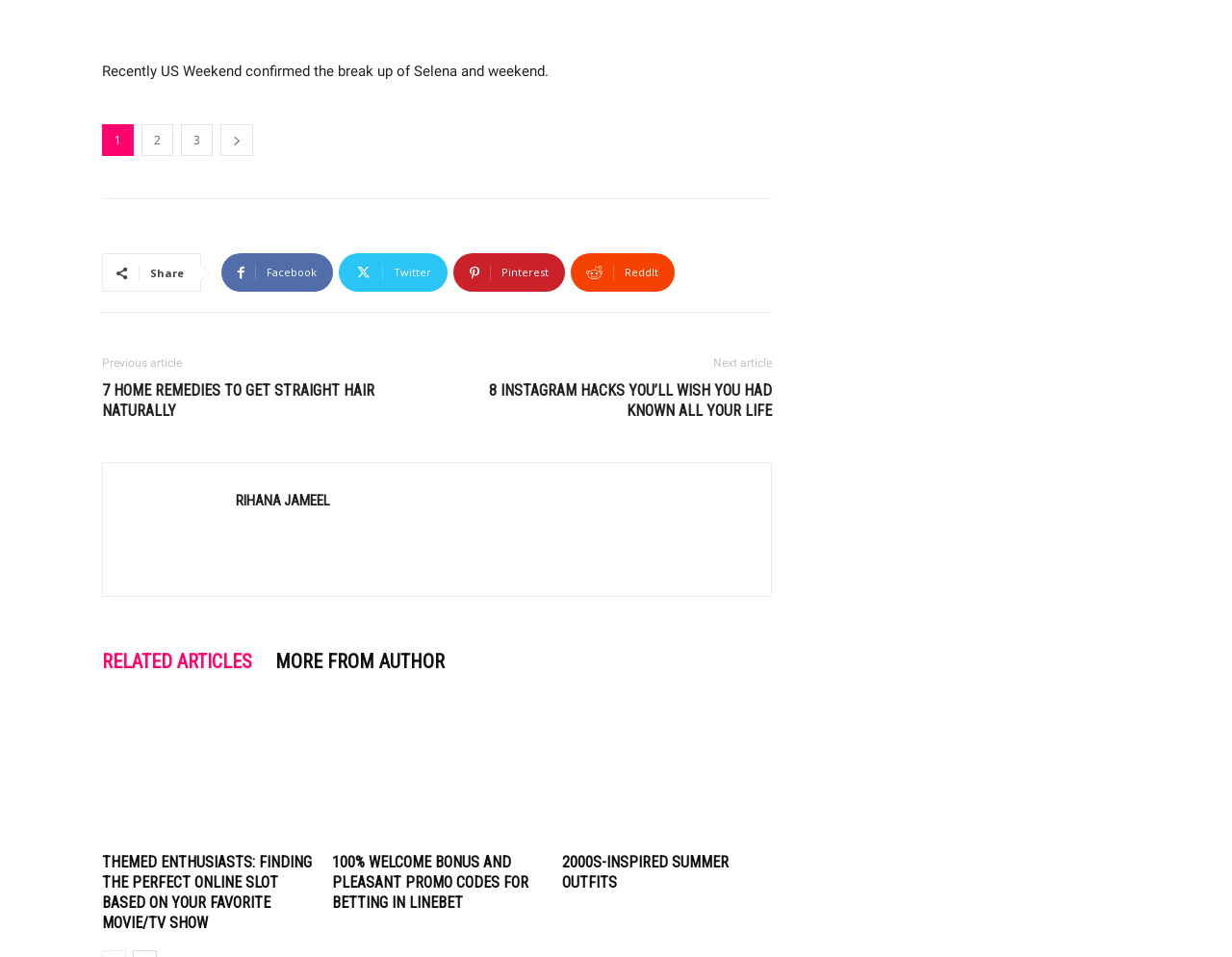Can you specify the bounding box coordinates for the region that should be clicked to fulfill this instruction: "Read the 'Unlocking the Secret: Can You Reuse the Bands on Canning Jars?' post".

None